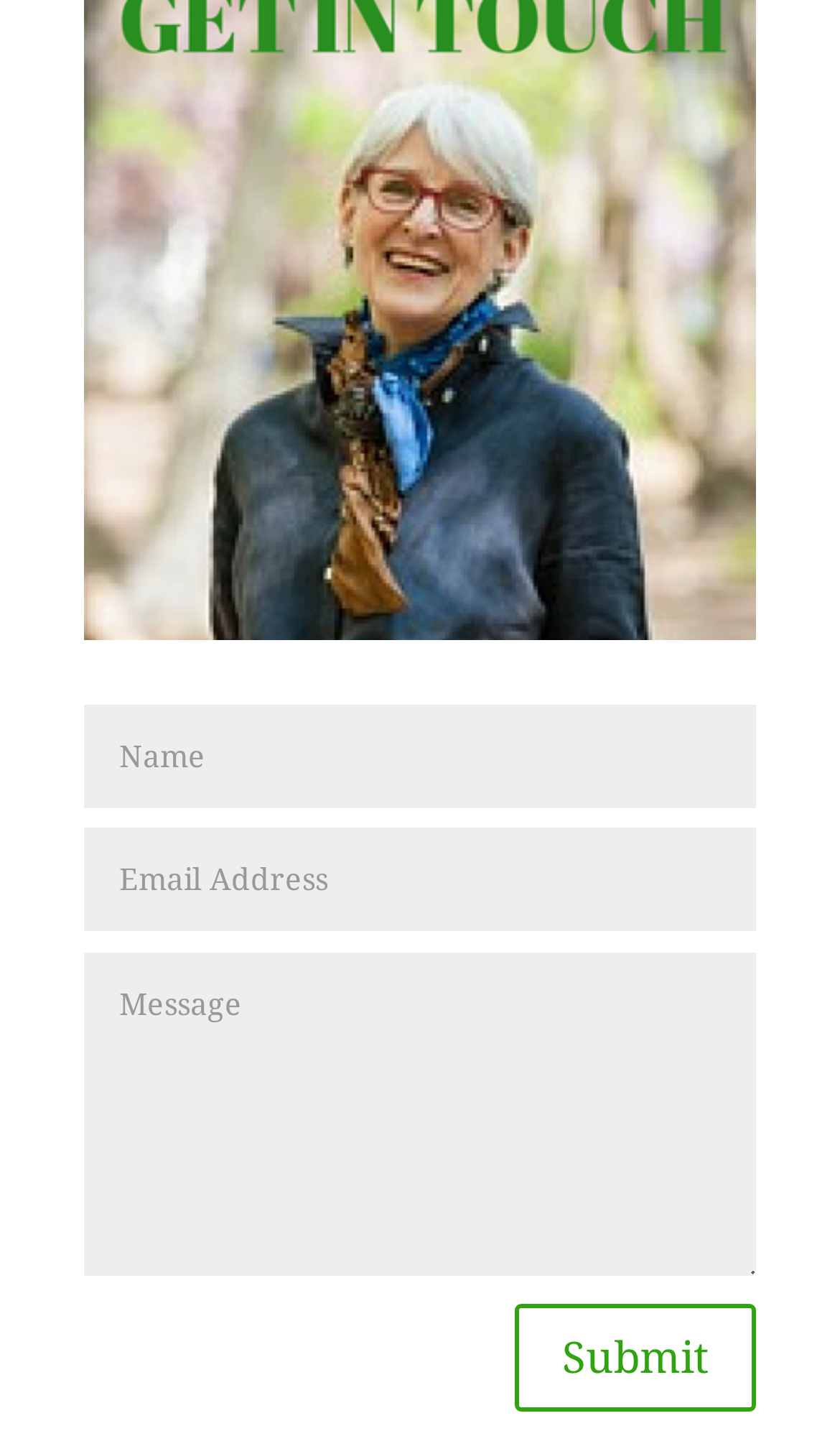Please provide a brief answer to the following inquiry using a single word or phrase:
What is the purpose of the first textbox?

Enter name